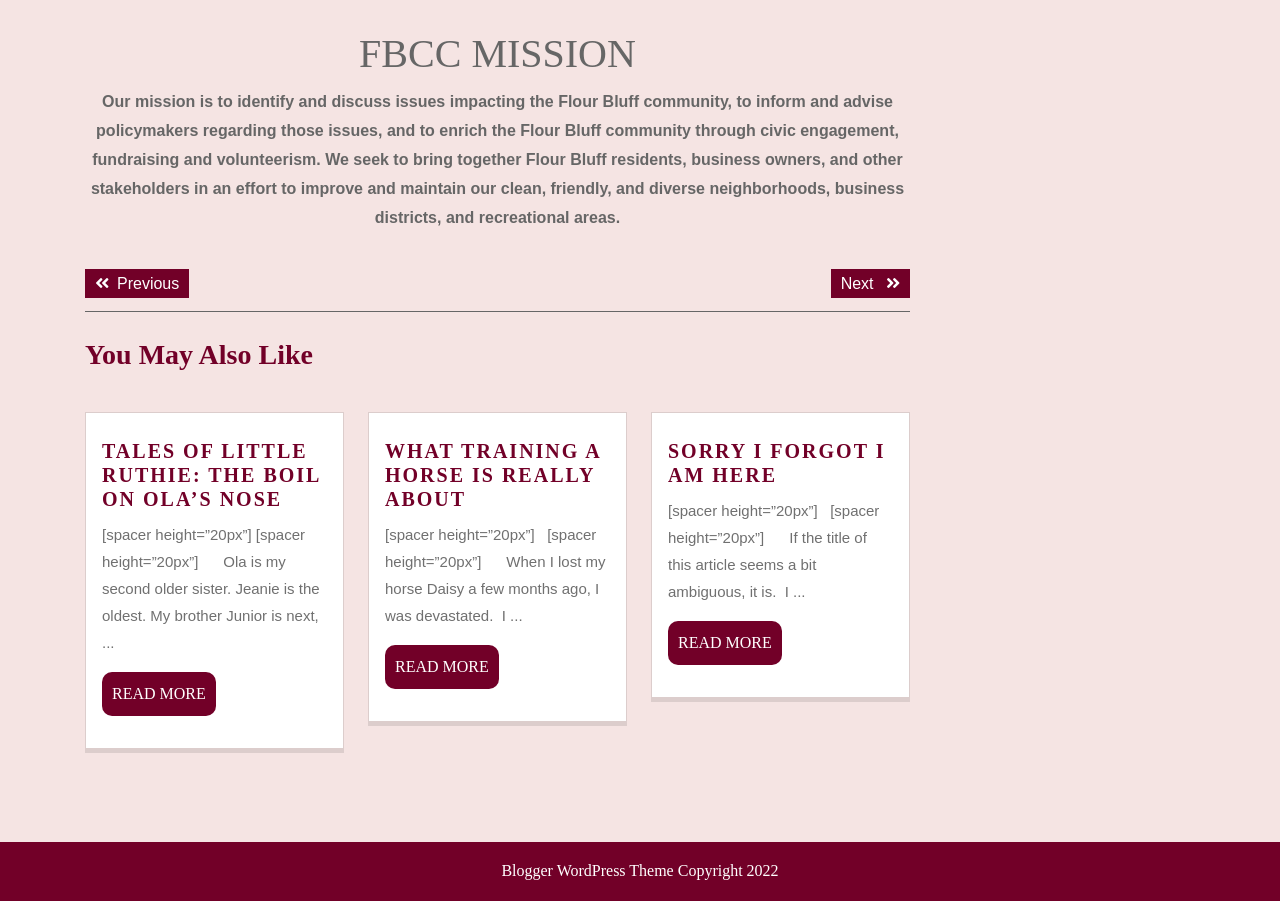Locate the bounding box coordinates of the element that should be clicked to execute the following instruction: "Check out 'SORRY I FORGOT I AM HERE'".

[0.522, 0.689, 0.611, 0.738]